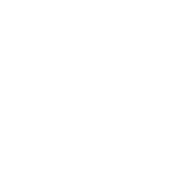Provide a brief response to the question below using a single word or phrase: 
What is the company name that emphasizes high-quality power solutions?

Fuyuan Electronic Co., Ltd.